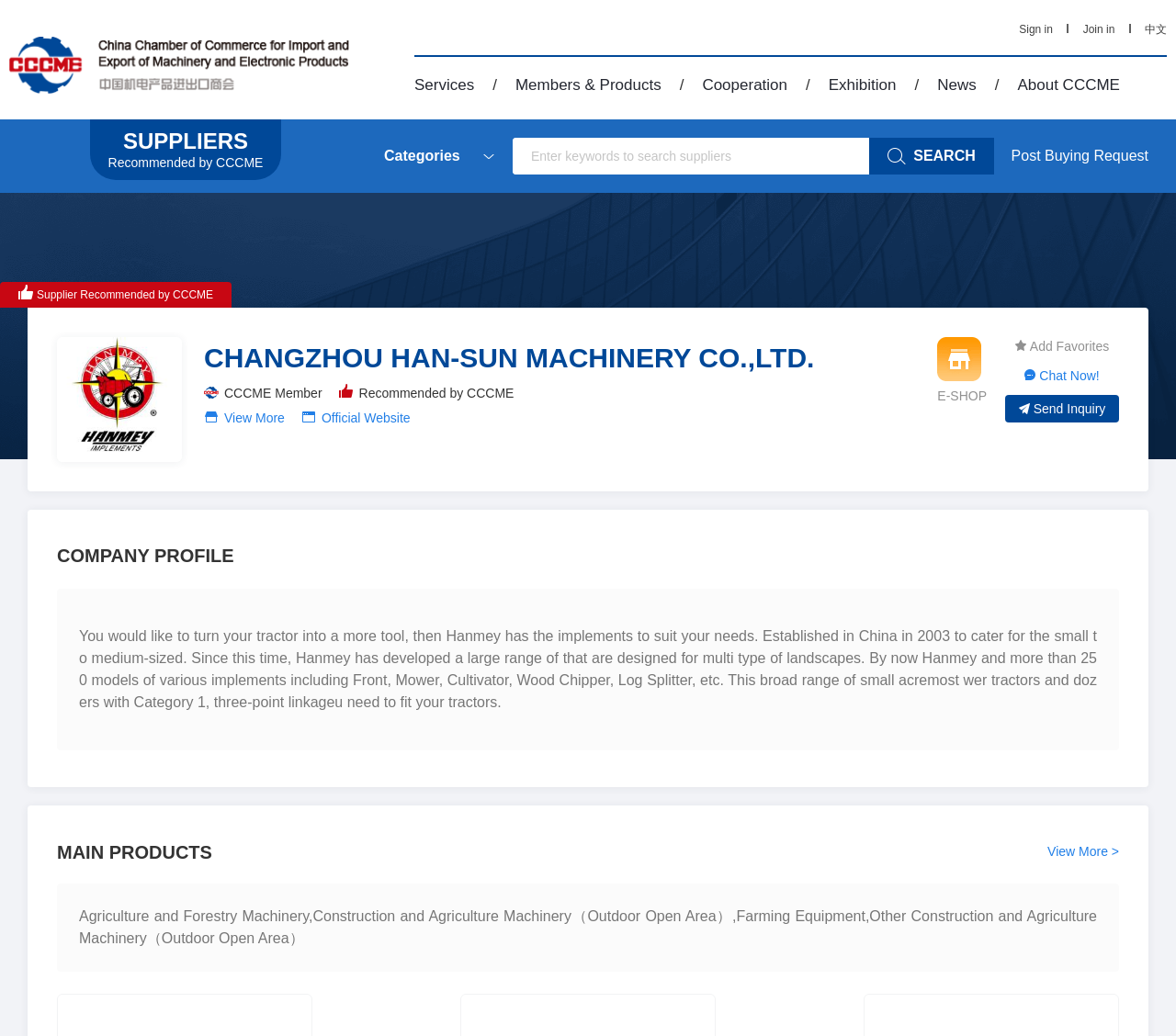Determine the bounding box coordinates of the target area to click to execute the following instruction: "Visit the official website of CHANGZHOU HAN-SUN MACHINERY CO.,LTD.."

[0.273, 0.396, 0.349, 0.41]